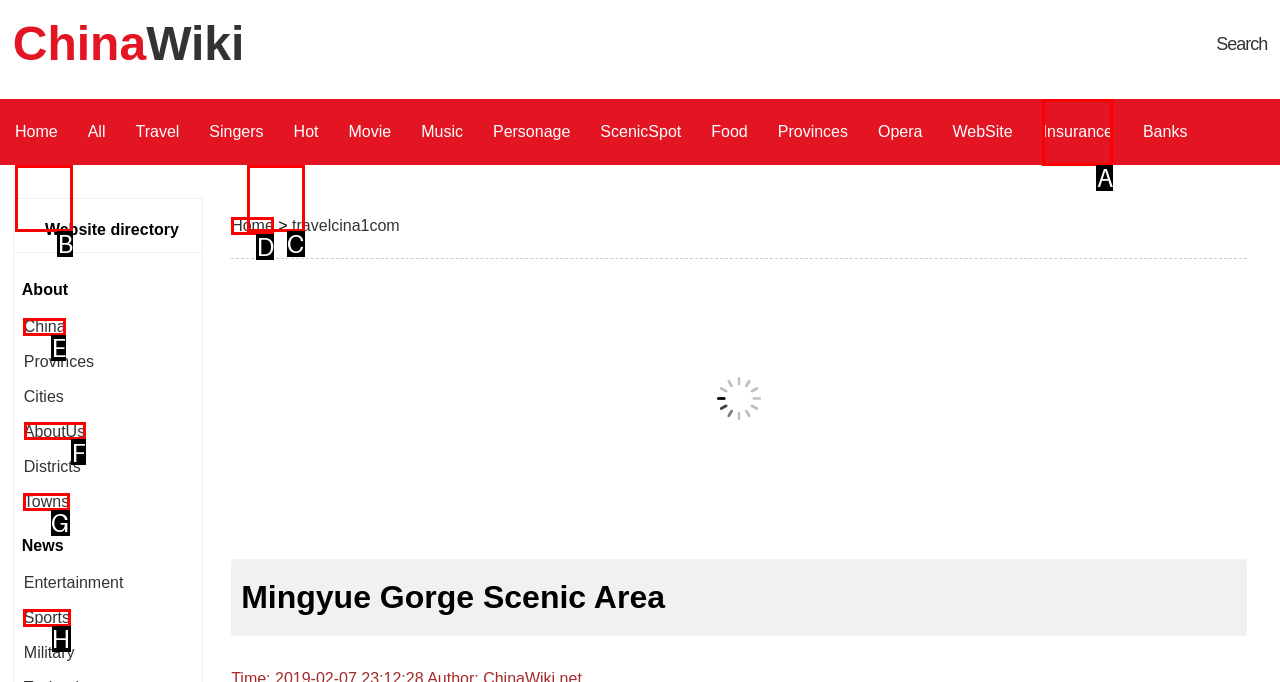Which letter corresponds to the correct option to complete the task: check AboutUs page?
Answer with the letter of the chosen UI element.

F